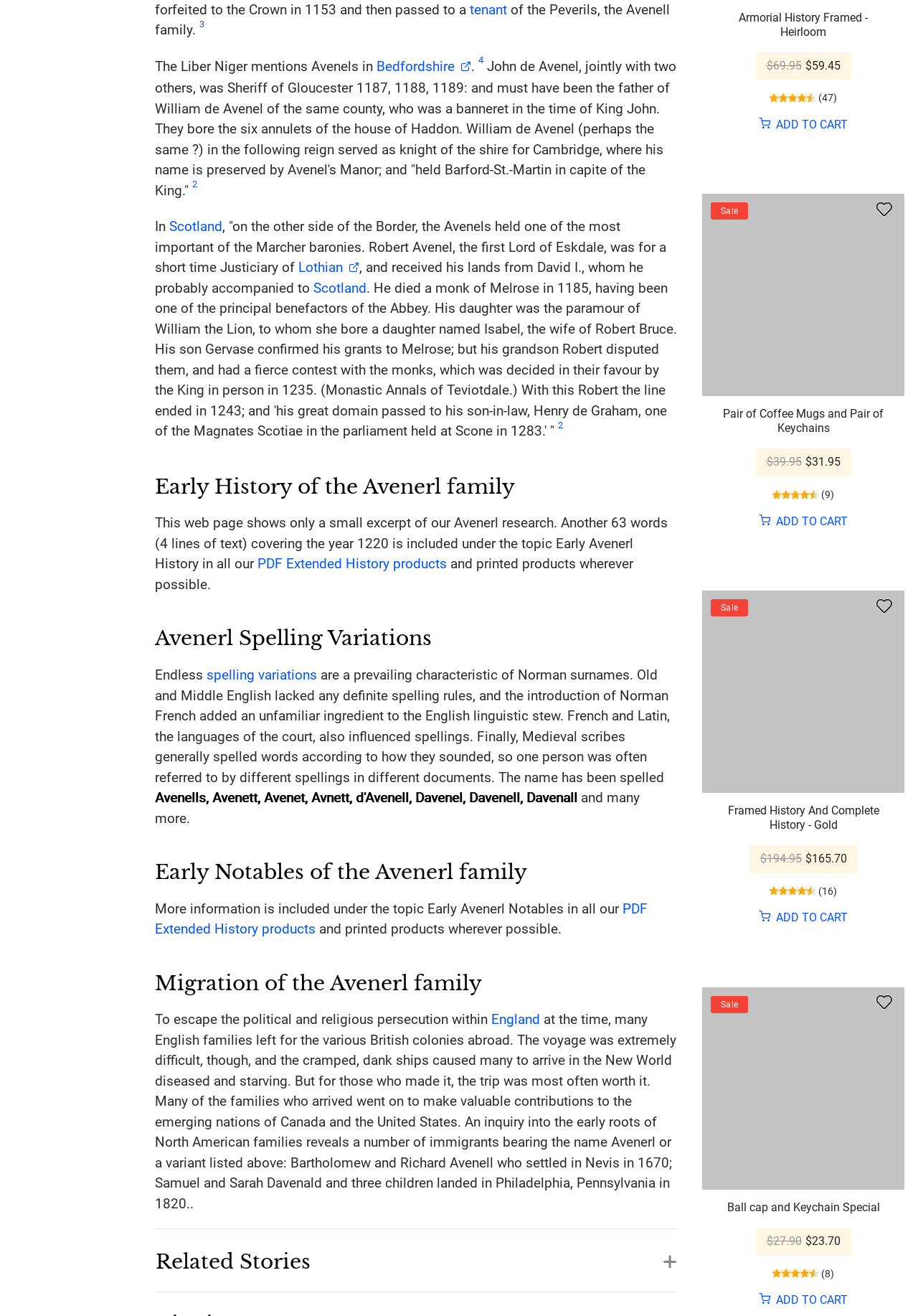Please determine the bounding box coordinates of the element to click on in order to accomplish the following task: "click the 'Related Stories +' button". Ensure the coordinates are four float numbers ranging from 0 to 1, i.e., [left, top, right, bottom].

[0.169, 0.934, 0.738, 0.97]